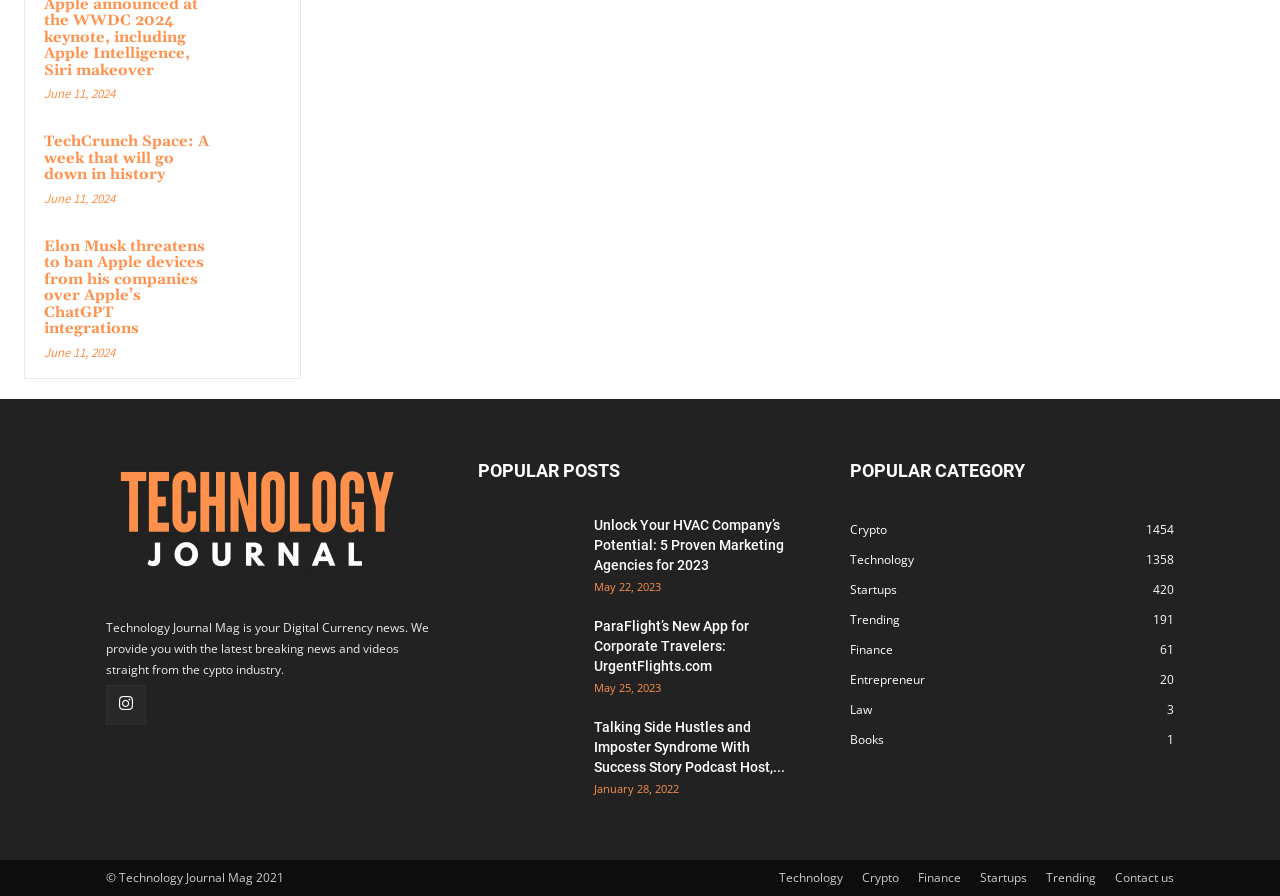How many categories are listed in the 'POPULAR CATEGORY' section?
Provide a detailed answer to the question using information from the image.

I found the number of categories by looking at the 'POPULAR CATEGORY' section, where each category is listed as a link. There are 8 categories in total.